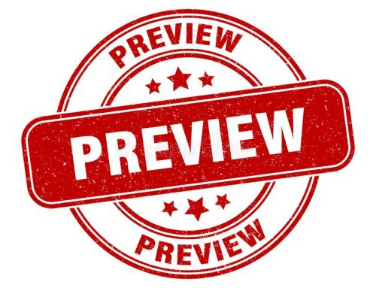How many stars surround the main text?
Give a comprehensive and detailed explanation for the question.

The caption explicitly states that 'surrounding the main text are five stars', providing the exact number of stars present.